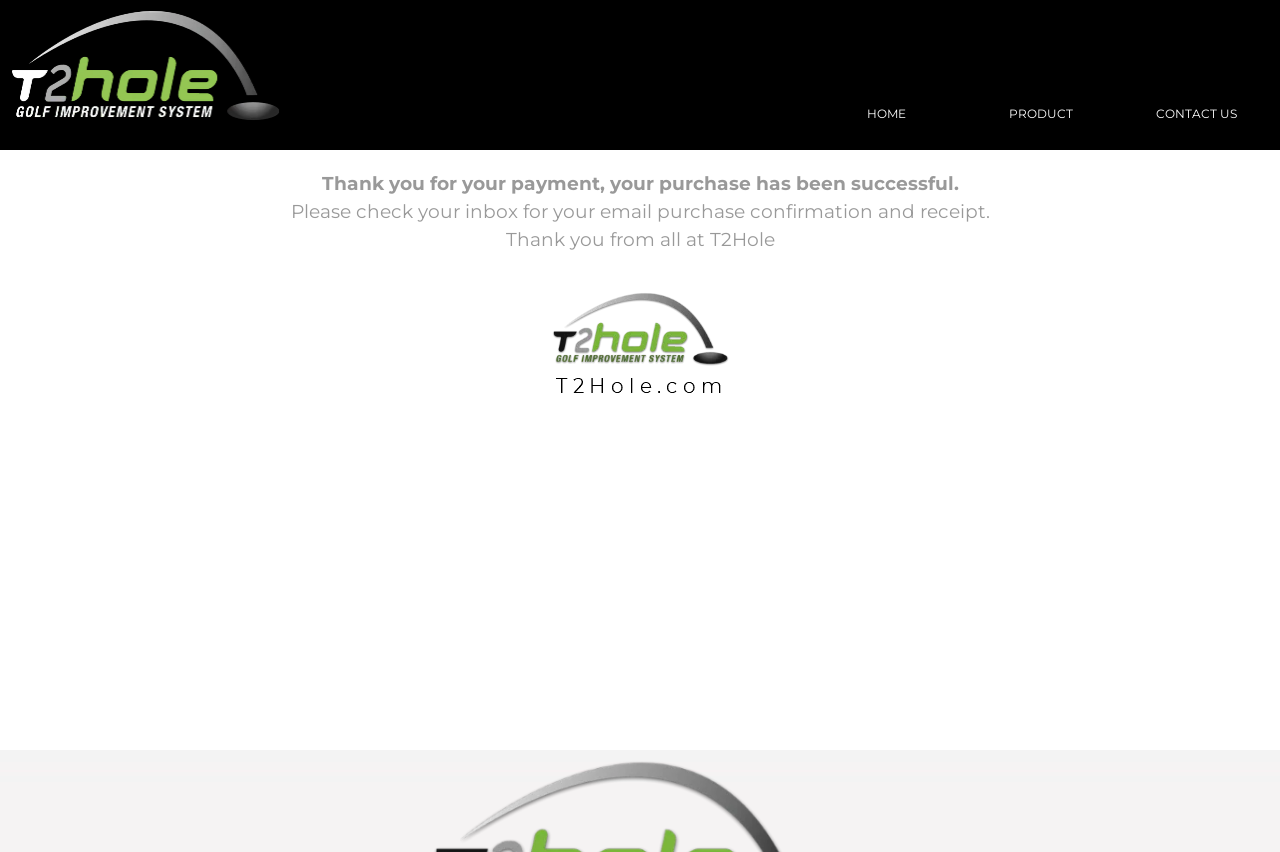Please respond to the question using a single word or phrase:
How many links are present in the top navigation bar?

3